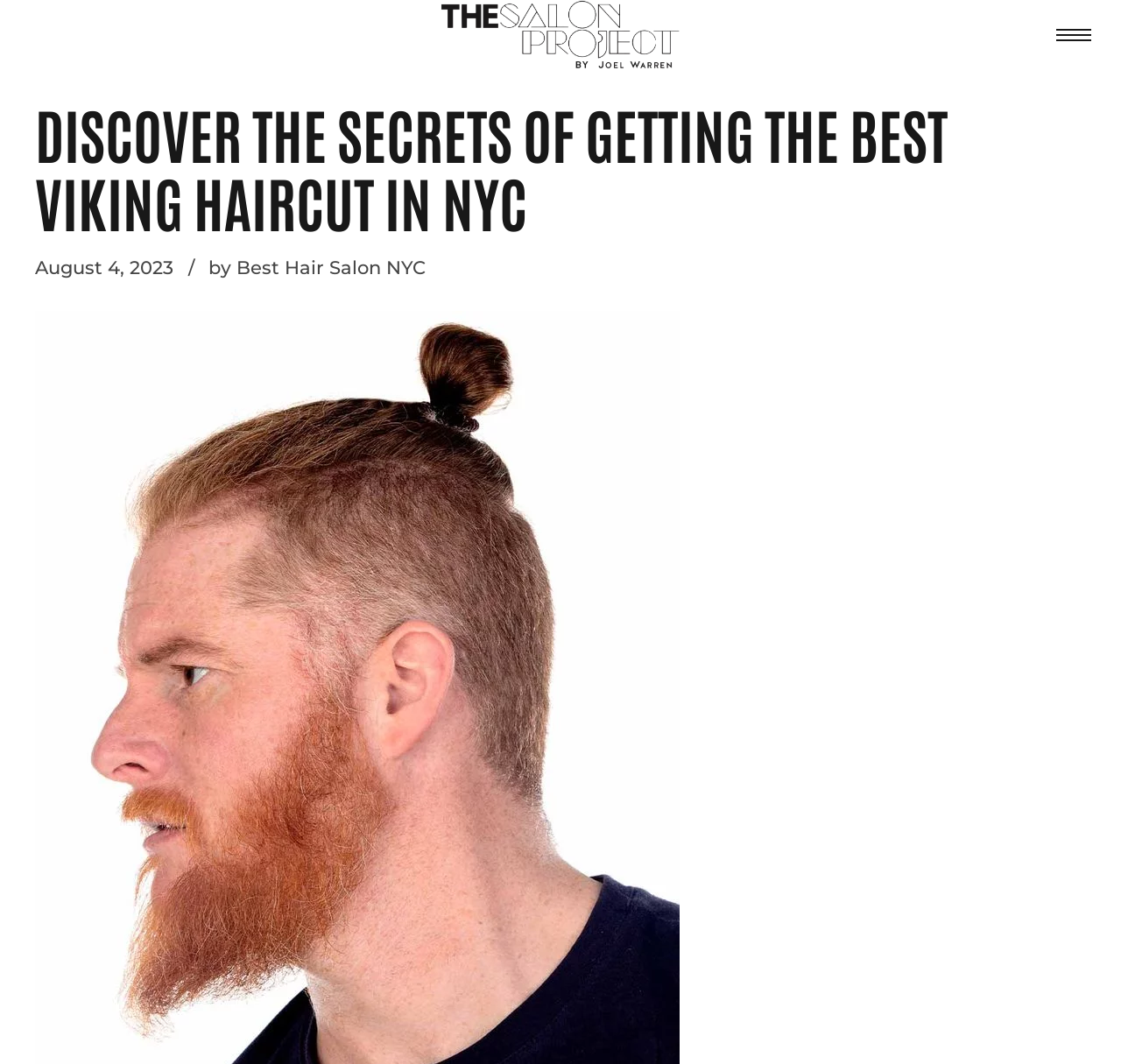Summarize the contents and layout of the webpage in detail.

The webpage appears to be a blog post about getting the best Viking haircut in NYC. At the top of the page, there is a logo or banner with the text "The Salon Project By Joel Warren - #1 HAIR SALON NYC" which is also a clickable link. Below this, there is a large header section that spans almost the entire width of the page. Within this section, there is a prominent link titled "BEST HAIRCUT NYC" on the left side, followed by a heading that reads "DISCOVER THE SECRETS OF GETTING THE BEST VIKING HAIRCUT IN NYC". The heading is centered and takes up most of the width of the page. 

To the right of the heading, there is a smaller text element displaying the date "August 4, 2023". Below this, there is another link with the text "by Best Hair Salon NYC". The overall layout of the page suggests that the main content of the blog post will follow this introductory section.